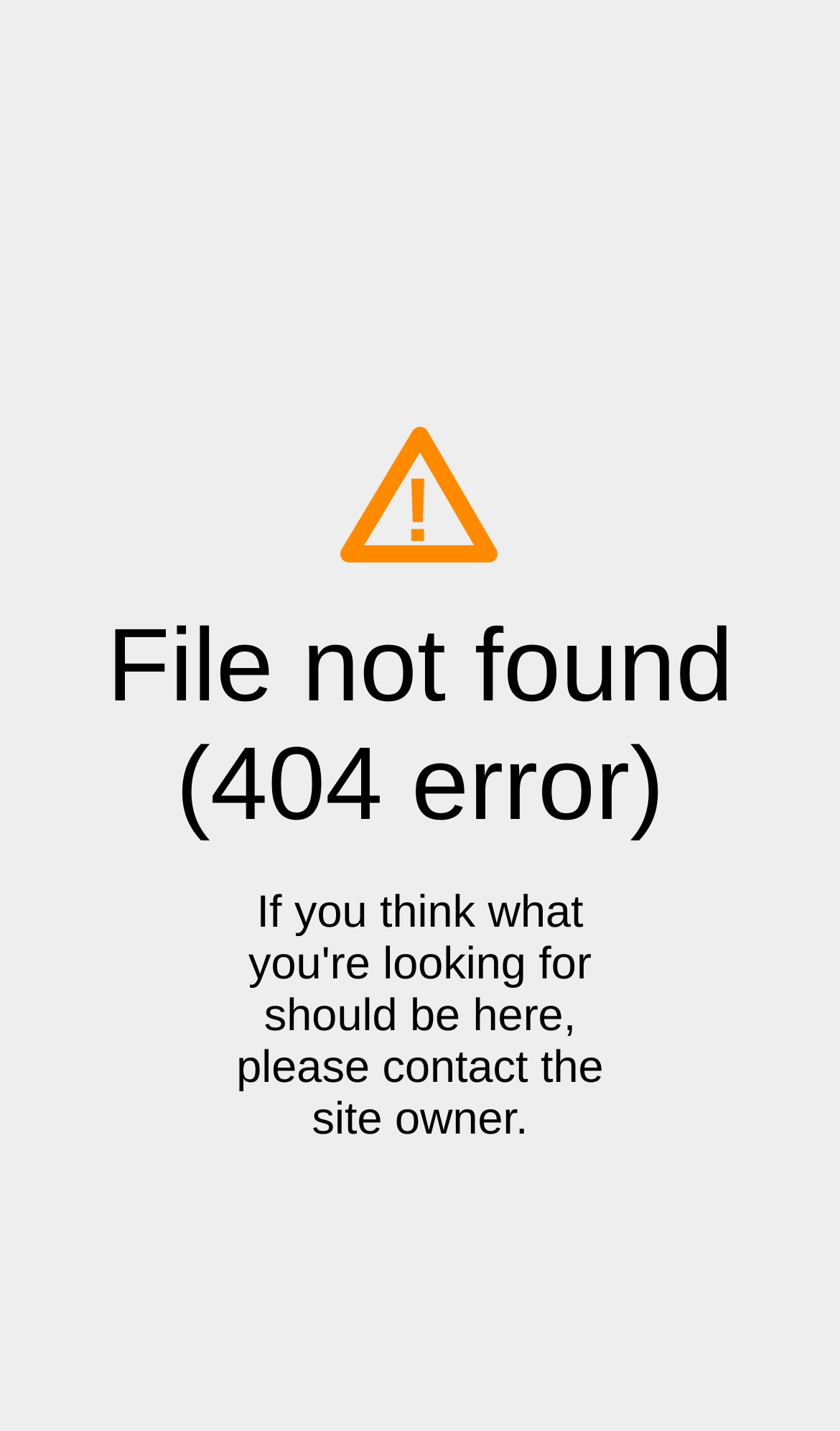Locate the primary headline on the webpage and provide its text.

File not found (404 error)